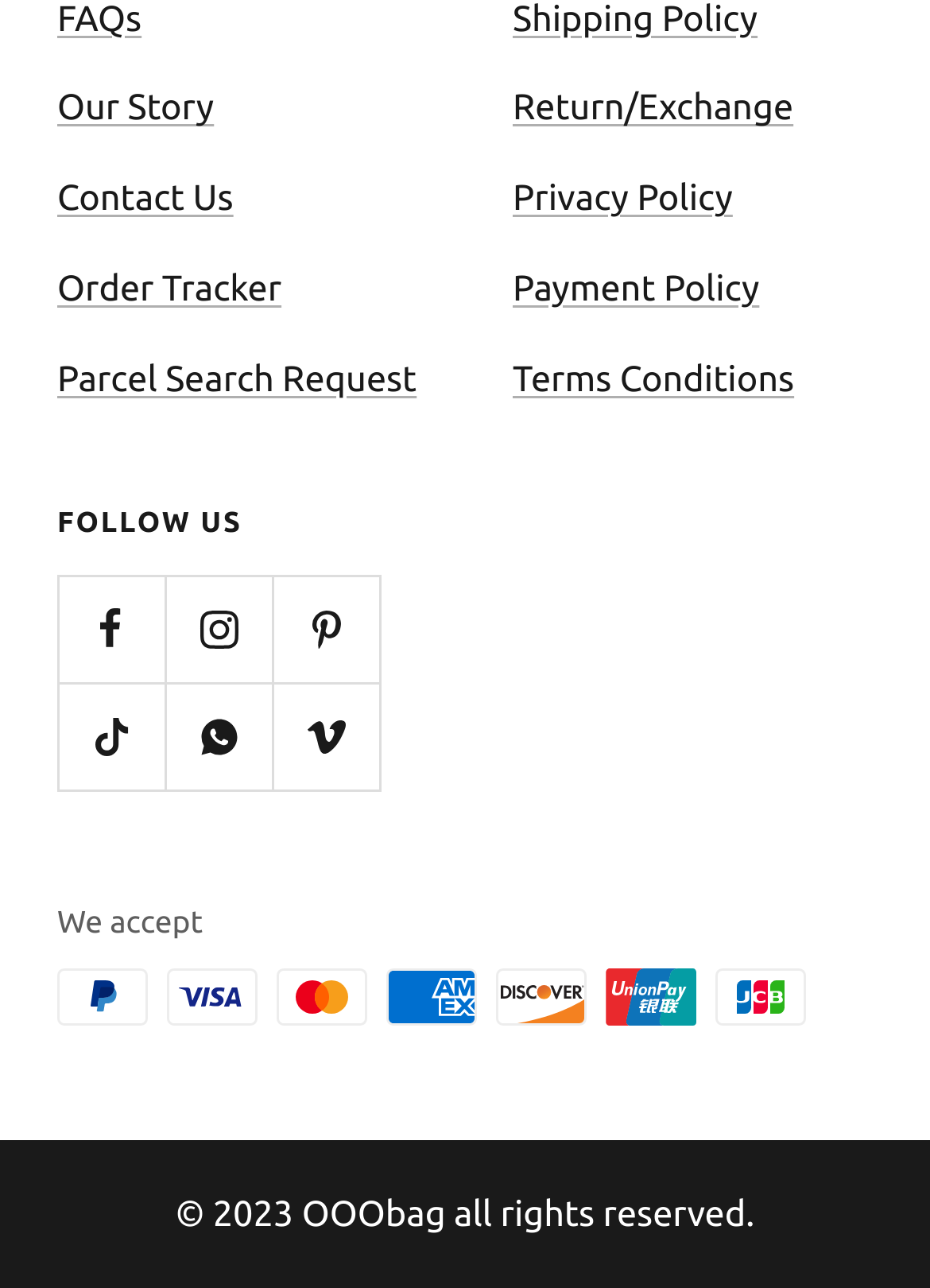Using the webpage screenshot, locate the HTML element that fits the following description and provide its bounding box: "Parcel Search Request".

[0.062, 0.27, 0.448, 0.317]